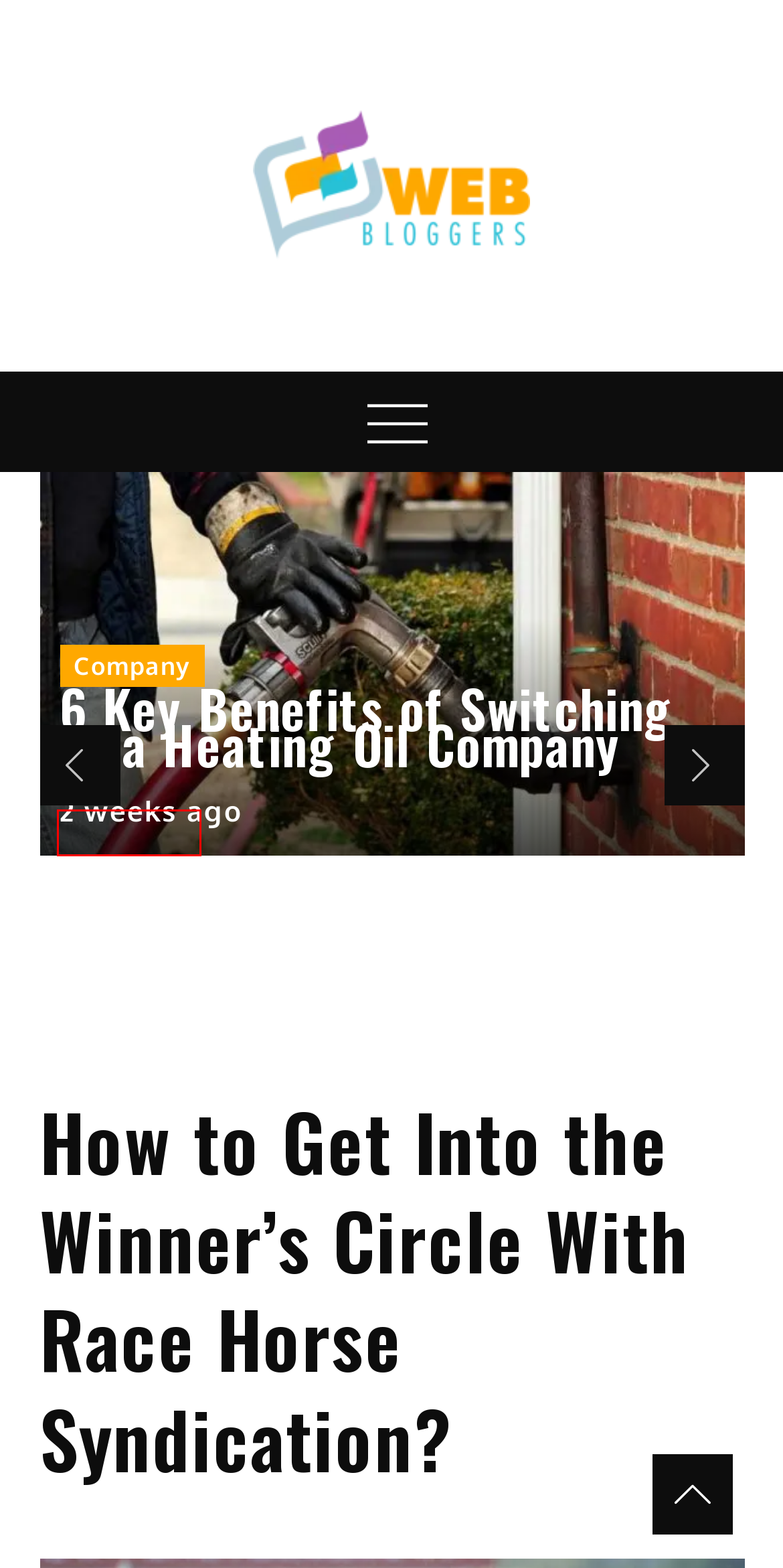You are given a screenshot of a webpage with a red bounding box around an element. Choose the most fitting webpage description for the page that appears after clicking the element within the red bounding box. Here are the candidates:
A. April 2021 - Web bloggers
B. May 2024 - Web bloggers
C. Navigating Volatility: Tips for Managing Aluminium Scrap Price Variability - Web bloggers
D. Accommodation Archives - Web bloggers
E. Transportation Archives - Web bloggers
F. Web Bloggers - Wolrd Wide Blogging & Article Platform
G. Fitness And Nutrition Archives - Web bloggers
H. Business Archives - Web bloggers

H